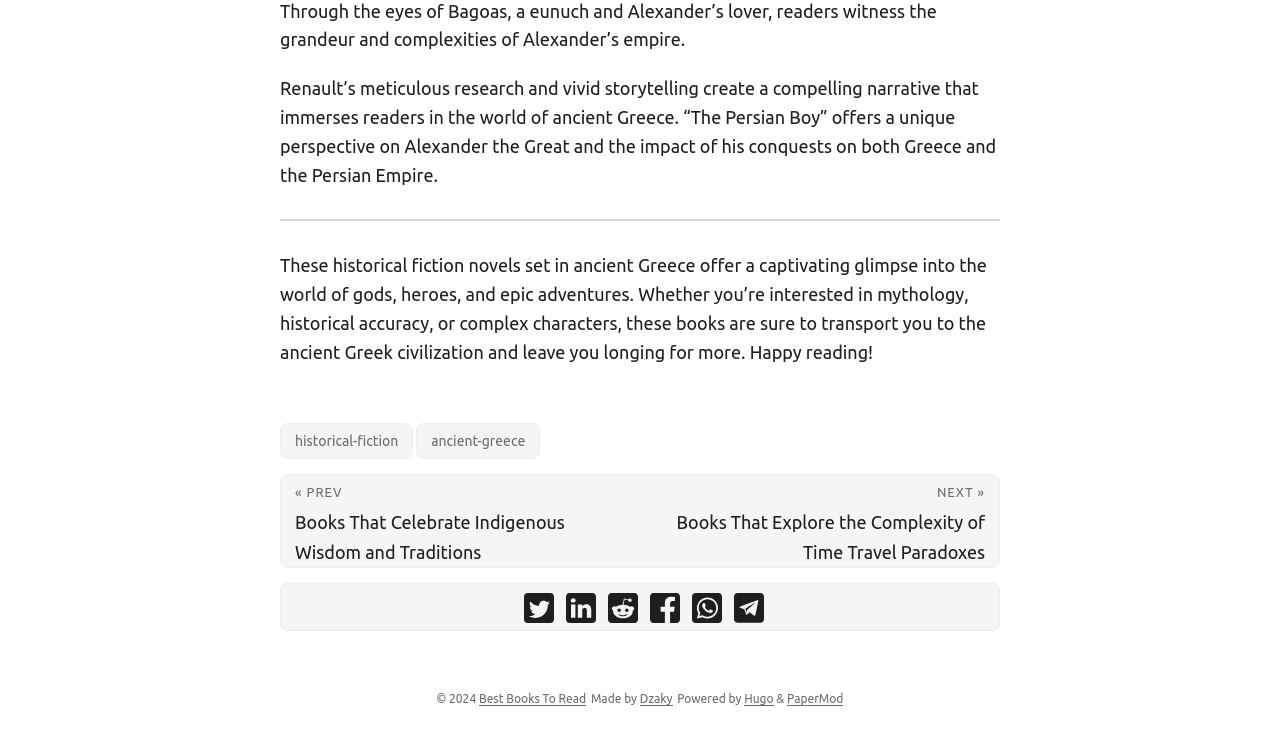Find and specify the bounding box coordinates that correspond to the clickable region for the instruction: "Visit the 'Dzaky' website".

[0.5, 0.95, 0.525, 0.969]